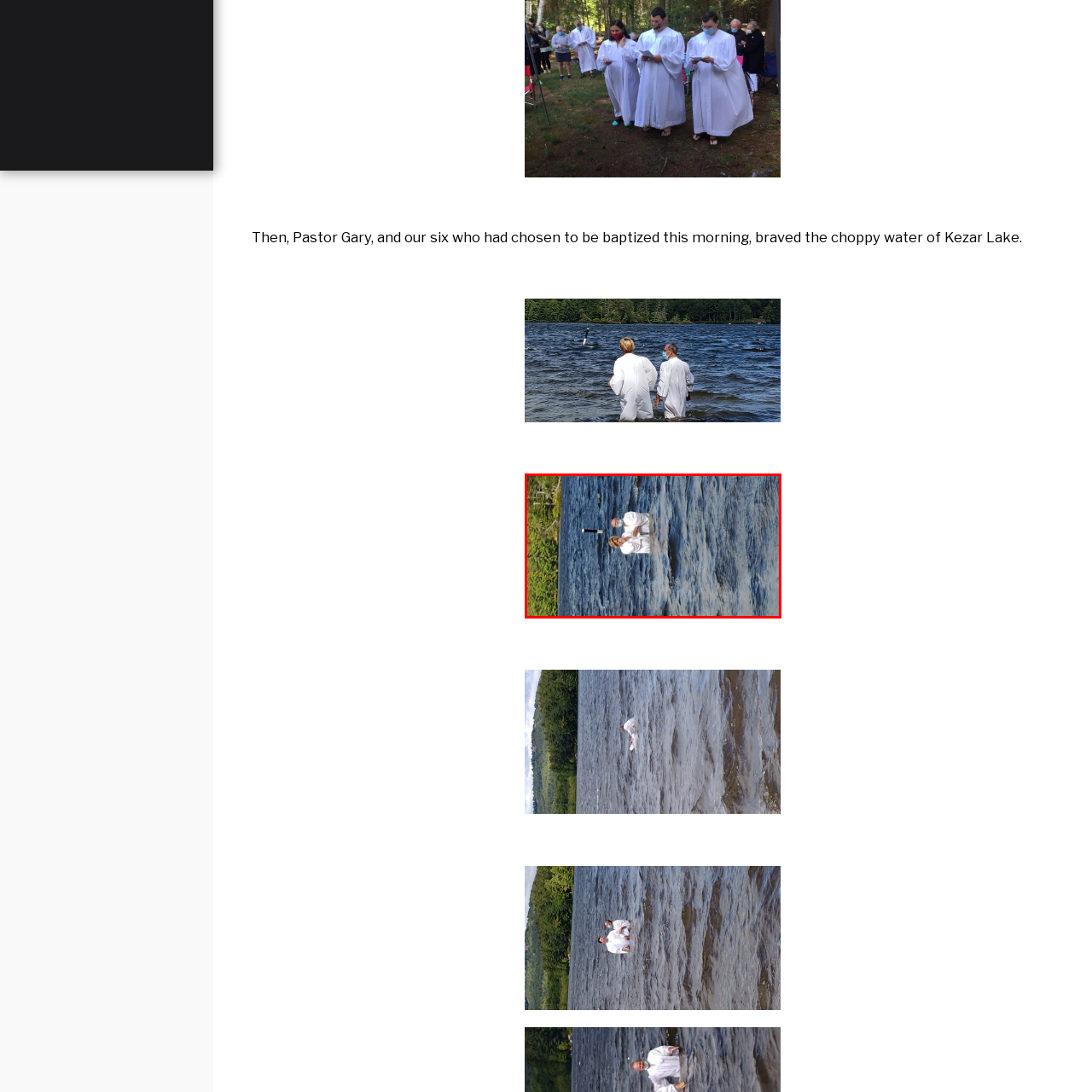View the part of the image marked by the red boundary and provide a one-word or short phrase answer to this question: 
What is the setting of the baptism ceremony?

Kezar Lake